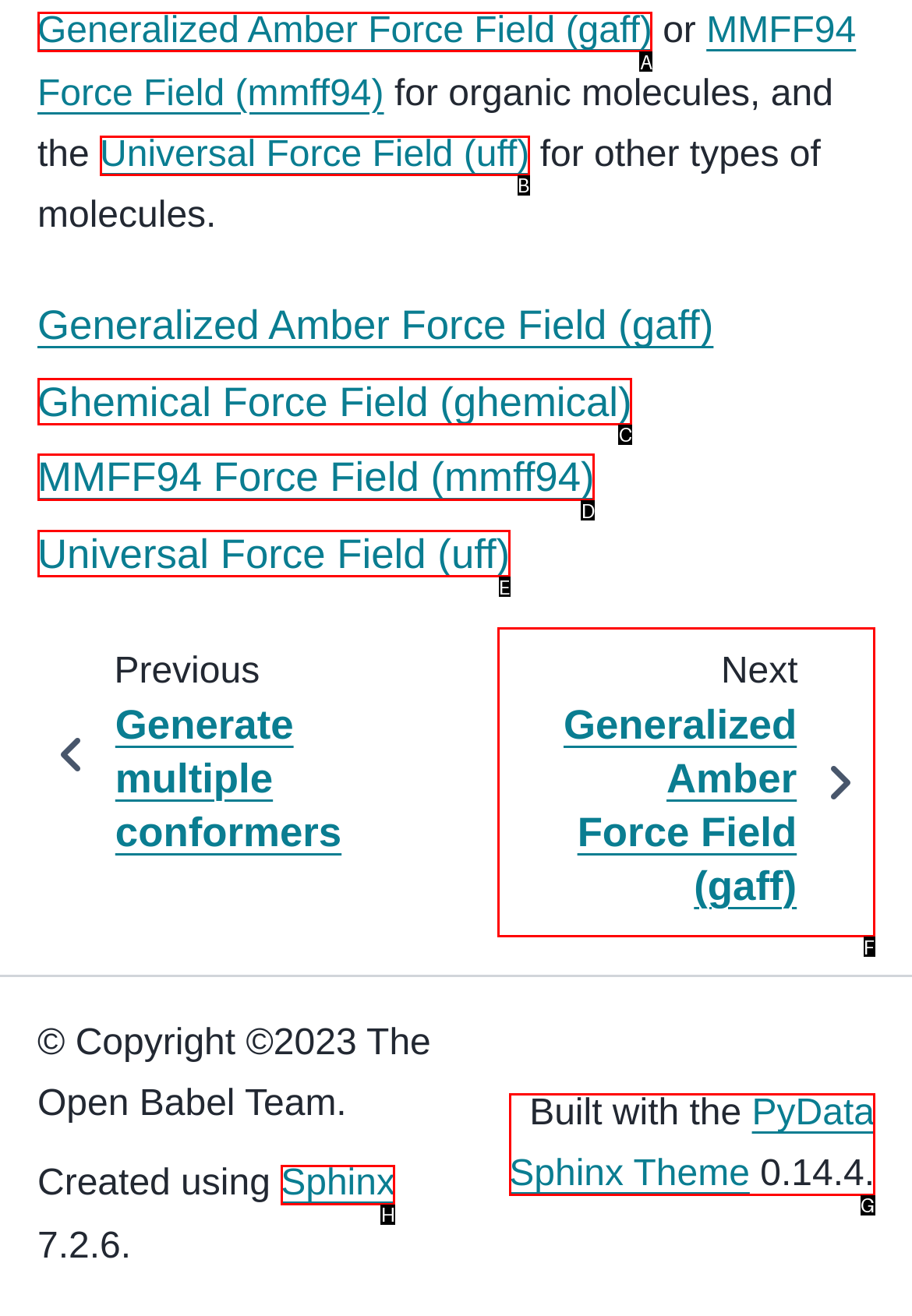From the given options, choose the one to complete the task: Go to Next Generalized Amber Force Field (gaff)
Indicate the letter of the correct option.

F